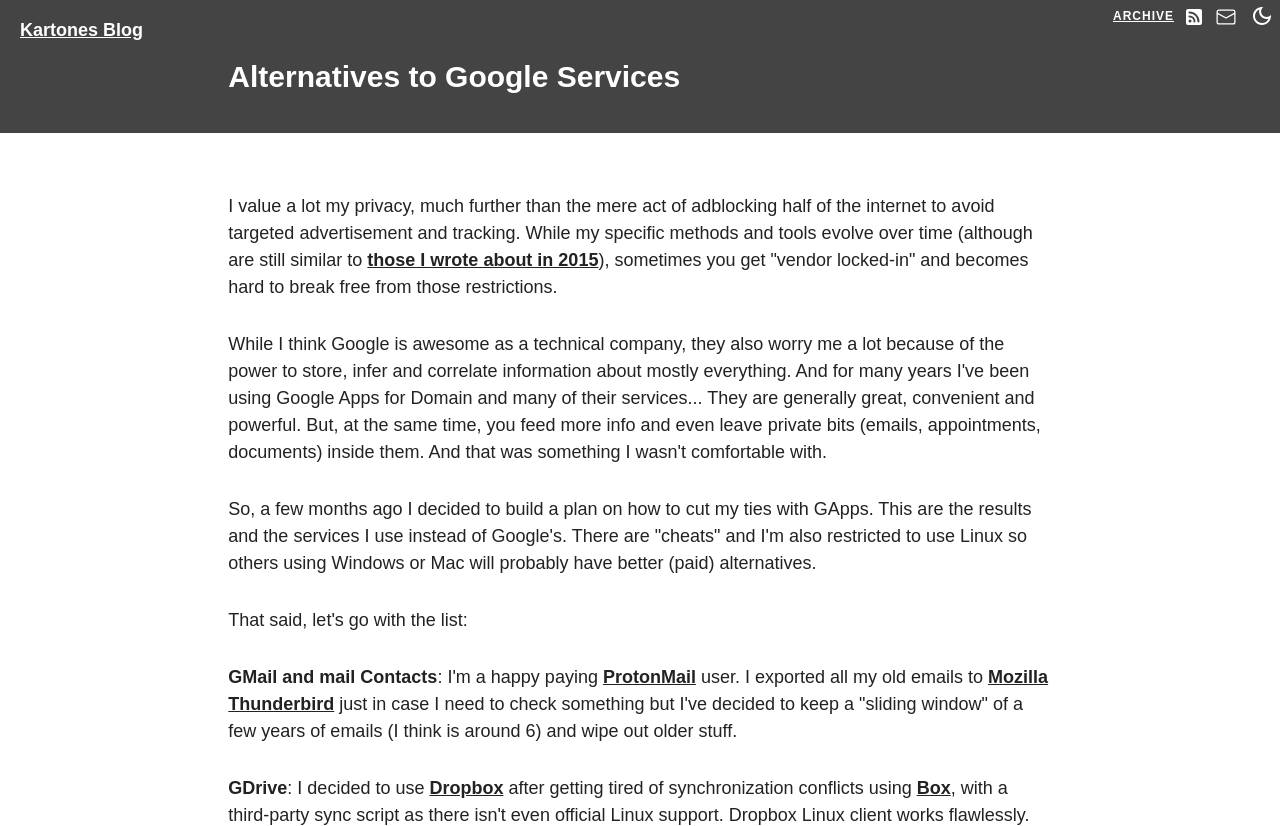Give a one-word or one-phrase response to the question: 
What is the alternative to GMail mentioned in the article?

ProtonMail